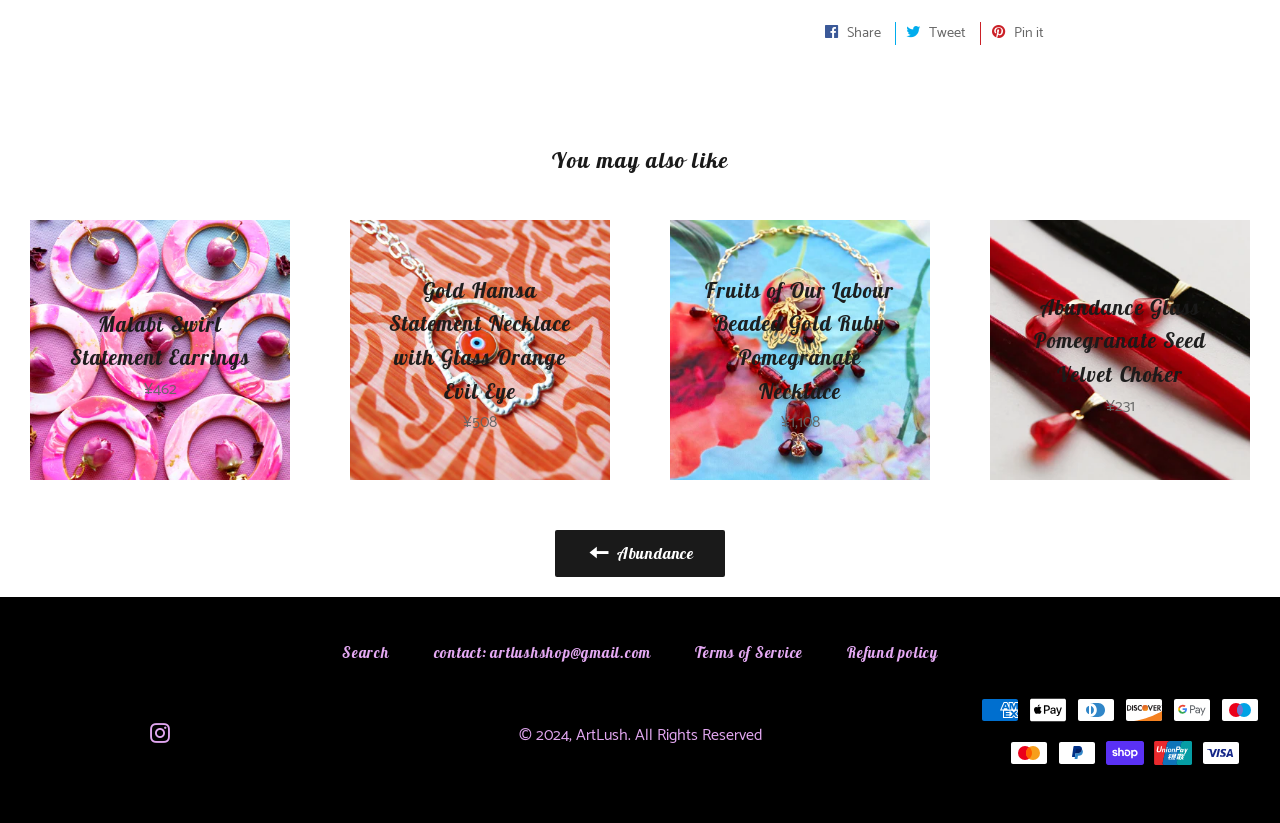Specify the bounding box coordinates (top-left x, top-left y, bottom-right x, bottom-right y) of the UI element in the screenshot that matches this description: Share Share on Facebook

[0.644, 0.015, 0.688, 0.067]